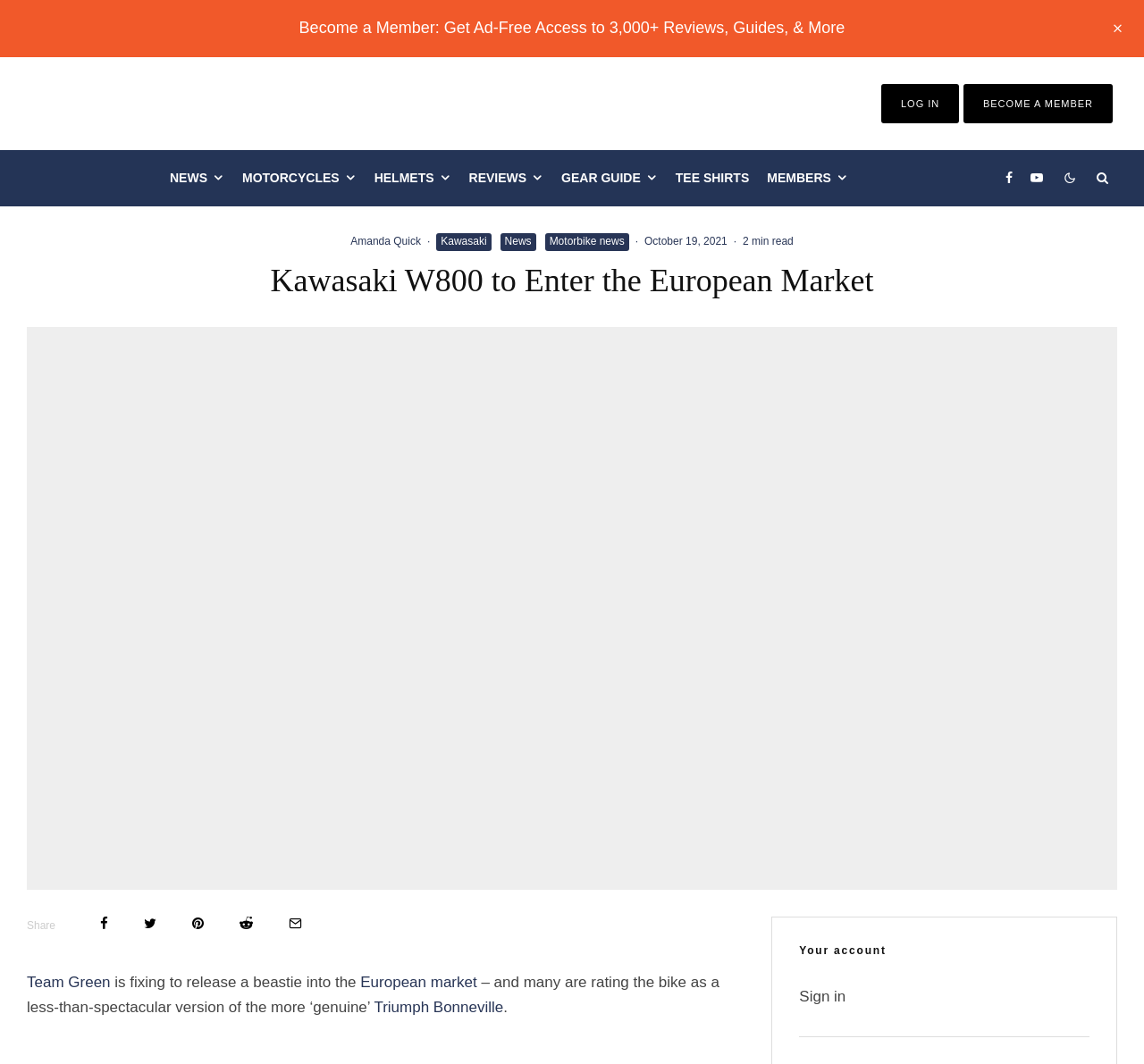What is the social media platform with a bird logo?
Based on the screenshot, provide your answer in one word or phrase.

Twitter